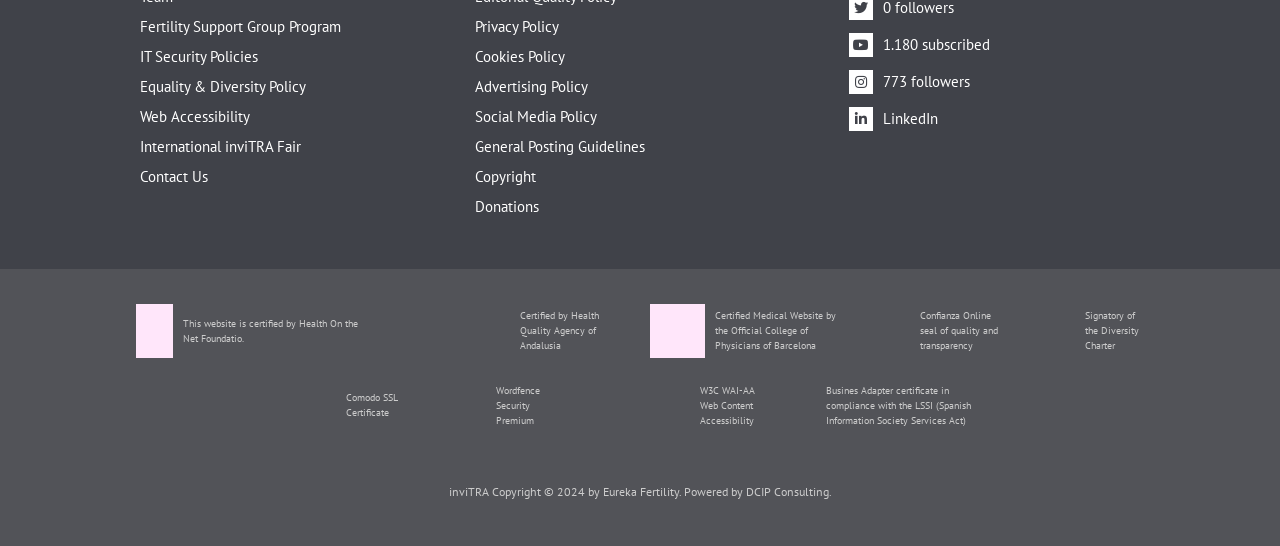What is the name of the organization that certified this website?
Please provide a comprehensive answer to the question based on the webpage screenshot.

I found an image on the webpage with the text 'This website is certified by Health On the Net Foundation.' Therefore, the name of the organization that certified this website is Health On the Net Foundation.